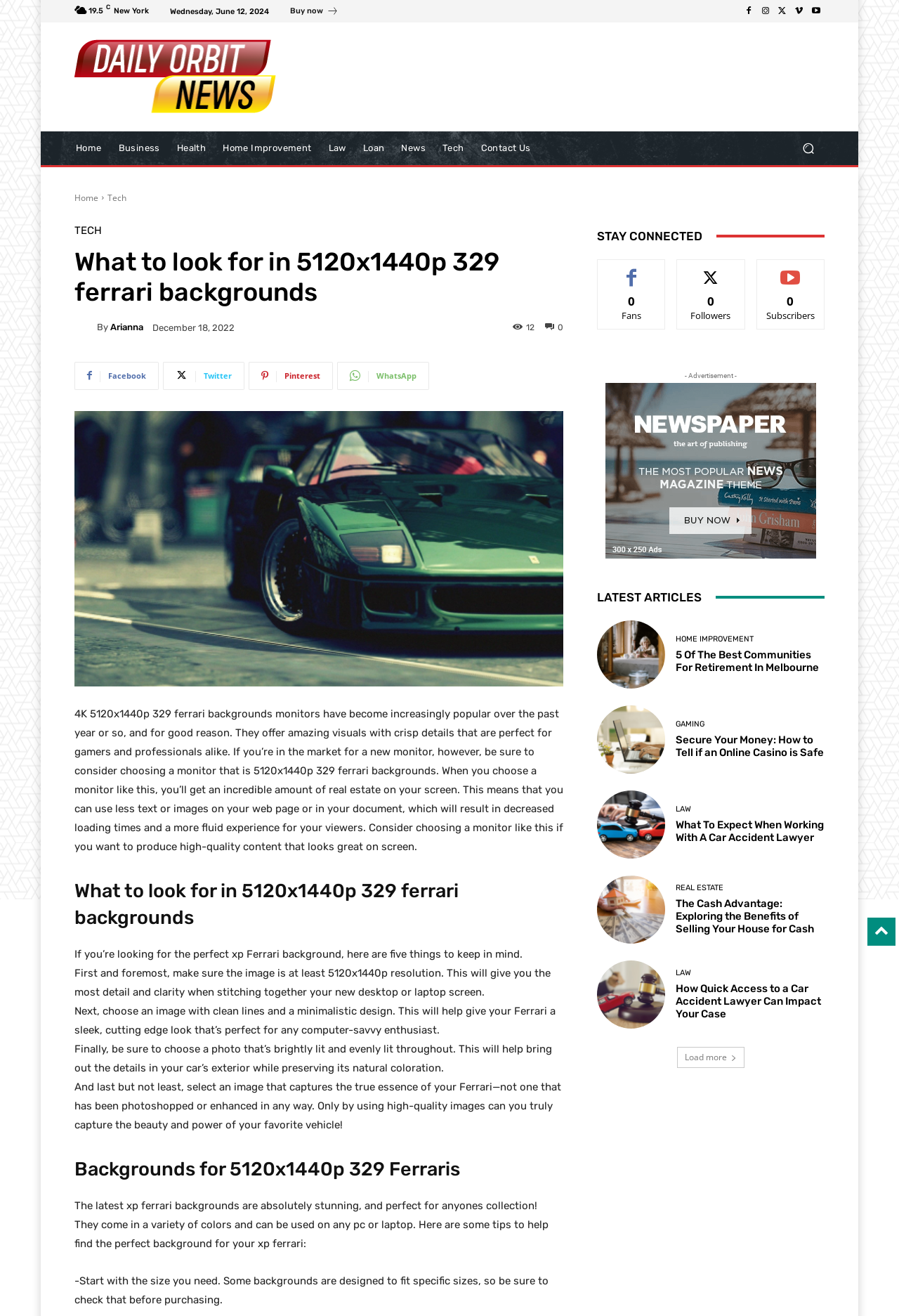Could you locate the bounding box coordinates for the section that should be clicked to accomplish this task: "Read the article about '5120x1440p 329 ferrari backgrounds'".

[0.083, 0.312, 0.627, 0.522]